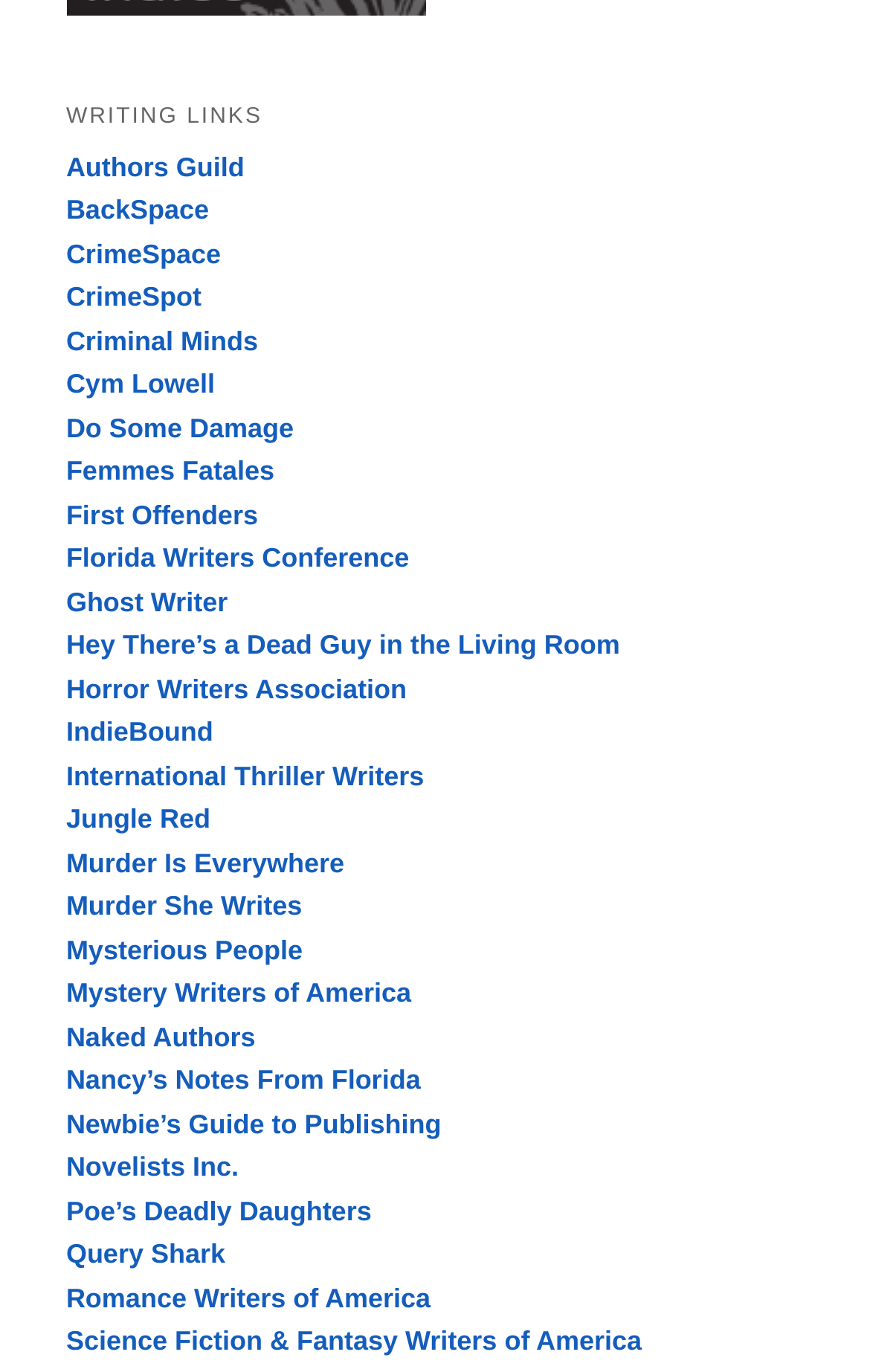Please identify the bounding box coordinates of the element that needs to be clicked to execute the following command: "Login as a member". Provide the bounding box using four float numbers between 0 and 1, formatted as [left, top, right, bottom].

None